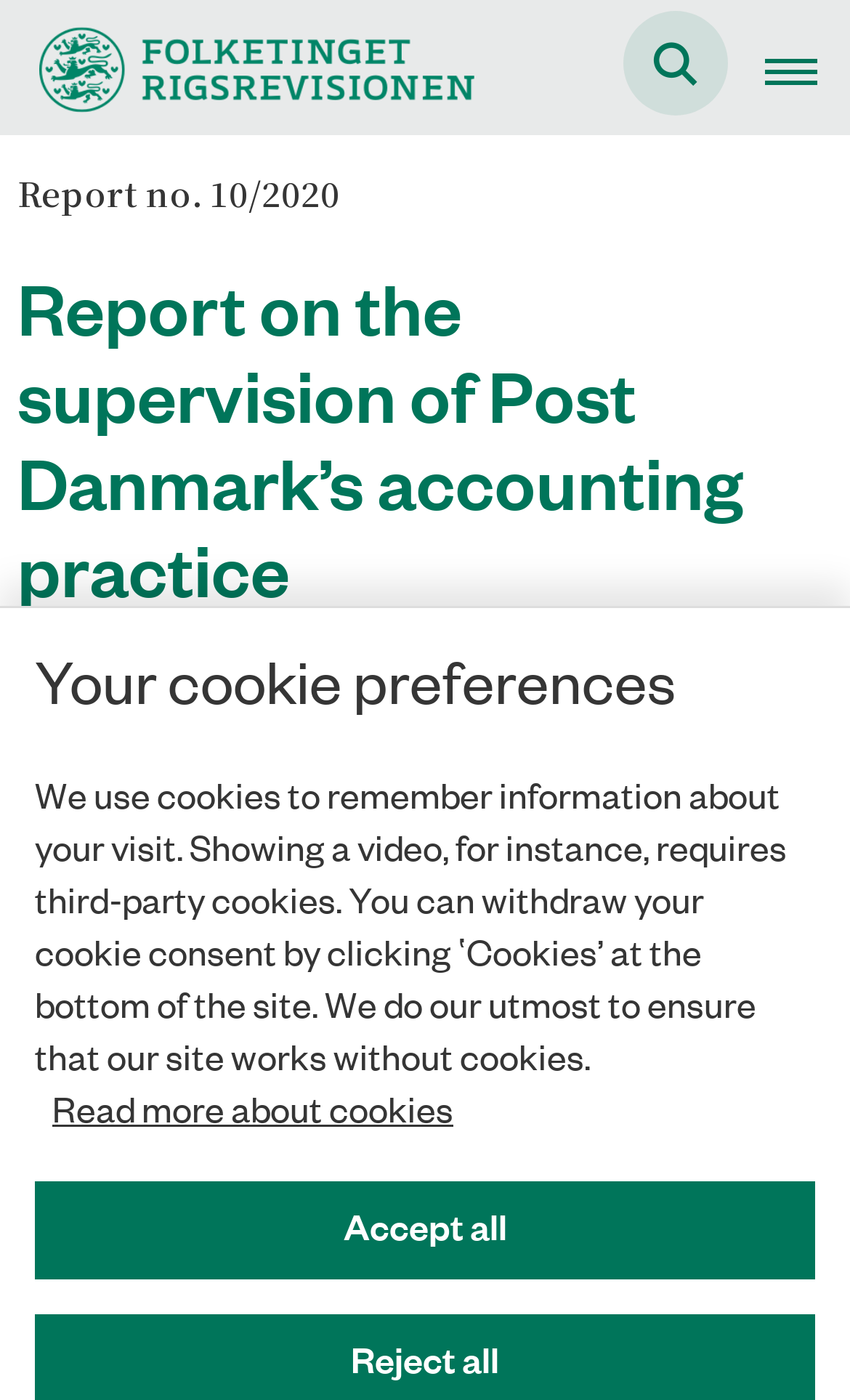Please analyze the image and provide a thorough answer to the question:
What is the category of the report?

I found the category of the report by looking at the link element with the bounding box coordinates [0.021, 0.496, 0.179, 0.537], which contains the text 'Se alle nyheder fra kategorien: Report'.